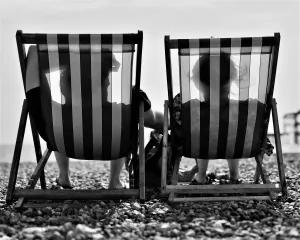Generate a detailed explanation of the scene depicted in the image.

In this evocative black-and-white photograph, a couple enjoys a serene moment together, seated in striped beach chairs on a pebbly shoreline. Their backs are turned towards the viewer, emphasizing a sense of intimacy and connection as they bask in the sunlight. The contrasting stripes of the chairs create a rhythmic pattern, while the soft focus allows the viewer to contemplate the tranquility of their shared experience. The scene captures not only a leisurely day at the beach but also the beauty of companionship amidst nature.